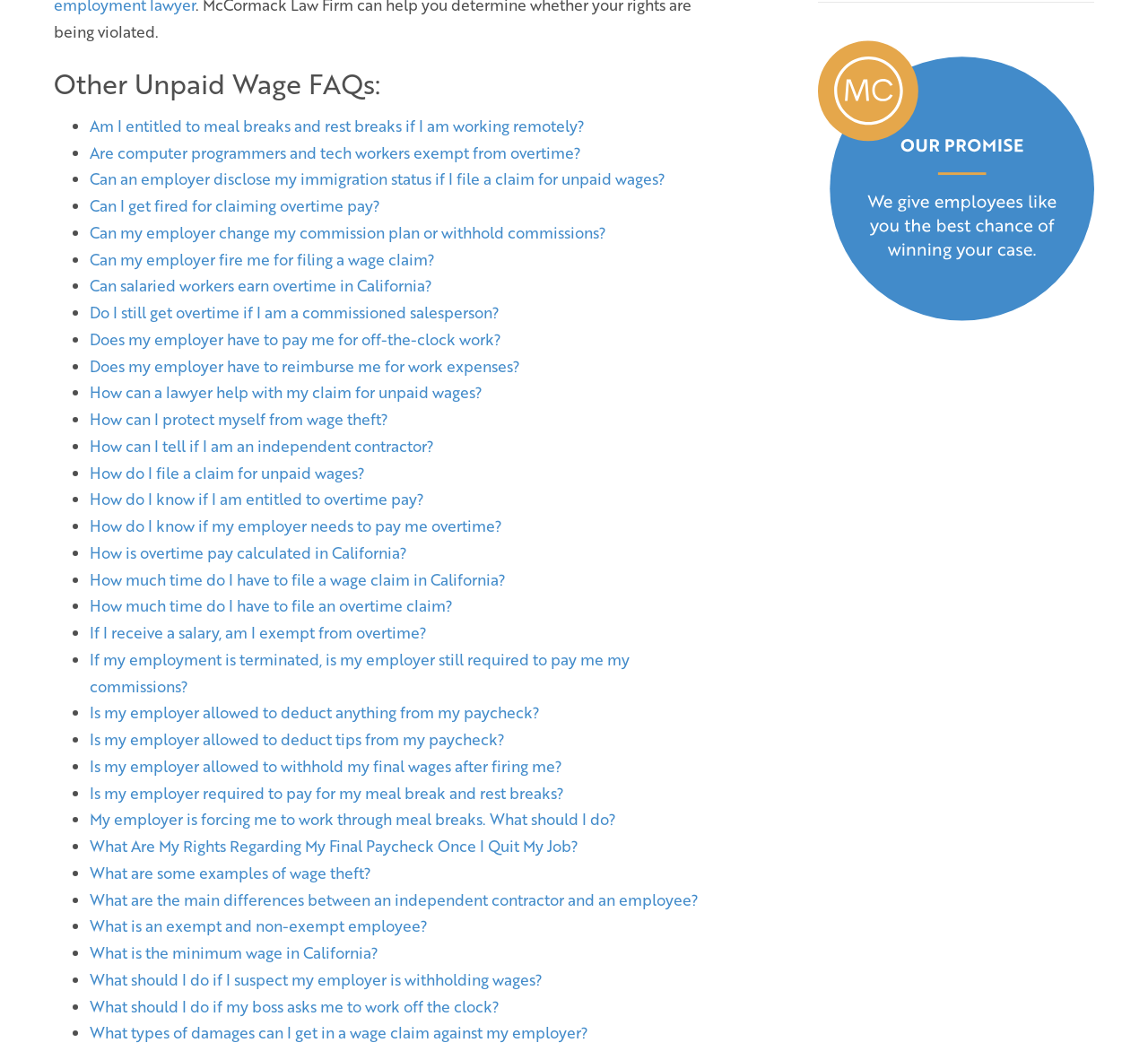What is the promise mentioned on the webpage?
Analyze the screenshot and provide a detailed answer to the question.

The webpage has an image with the text 'McCormack Promise', which suggests that the webpage is related to a law firm or organization that makes a promise to its clients, possibly related to unpaid wages.